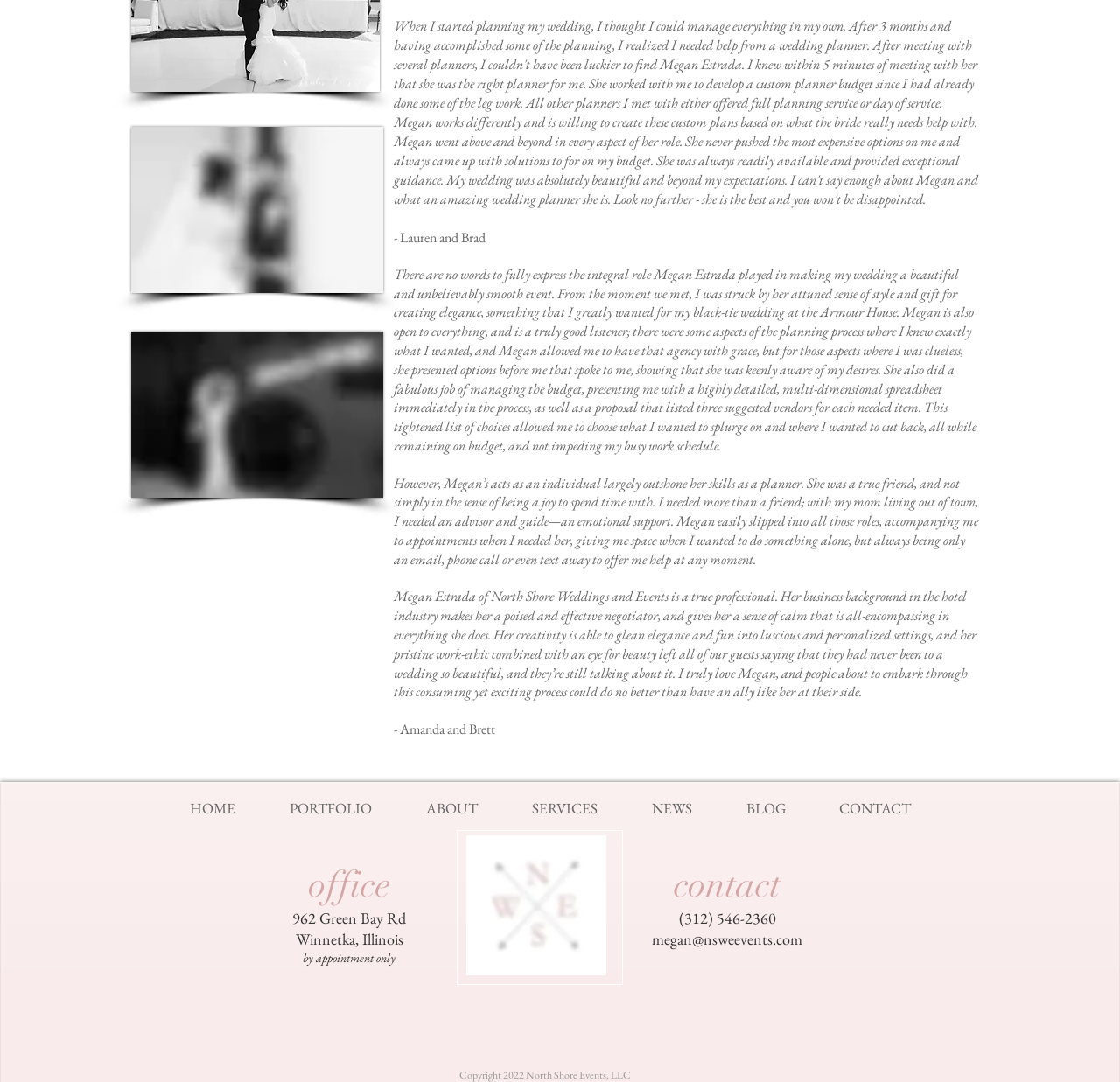Pinpoint the bounding box coordinates of the clickable area necessary to execute the following instruction: "Visit the Facebook page". The coordinates should be given as four float numbers between 0 and 1, namely [left, top, right, bottom].

[0.436, 0.95, 0.463, 0.979]